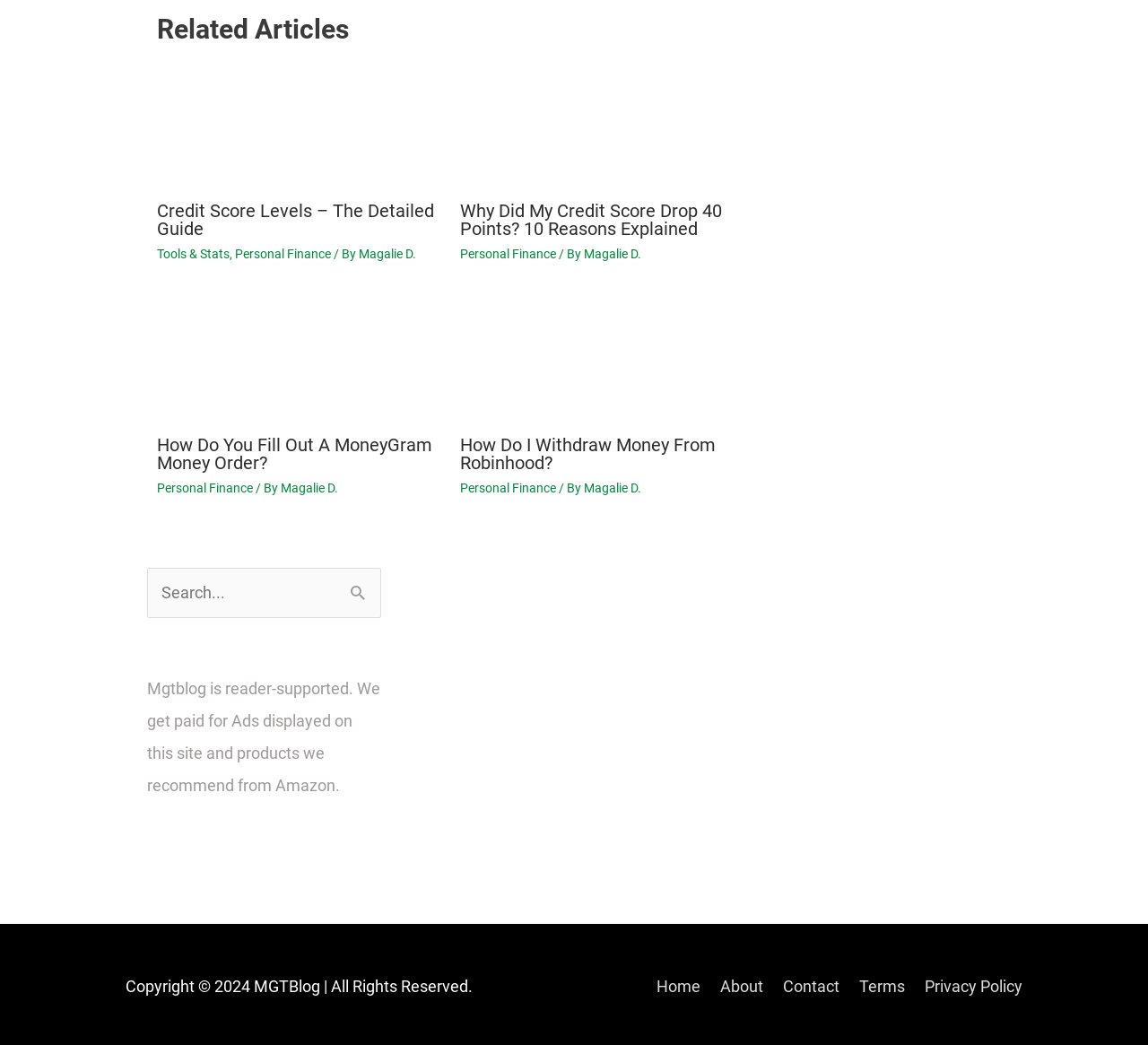Identify the bounding box coordinates of the clickable region to carry out the given instruction: "Go to Personal Finance".

[0.137, 0.236, 0.2, 0.25]